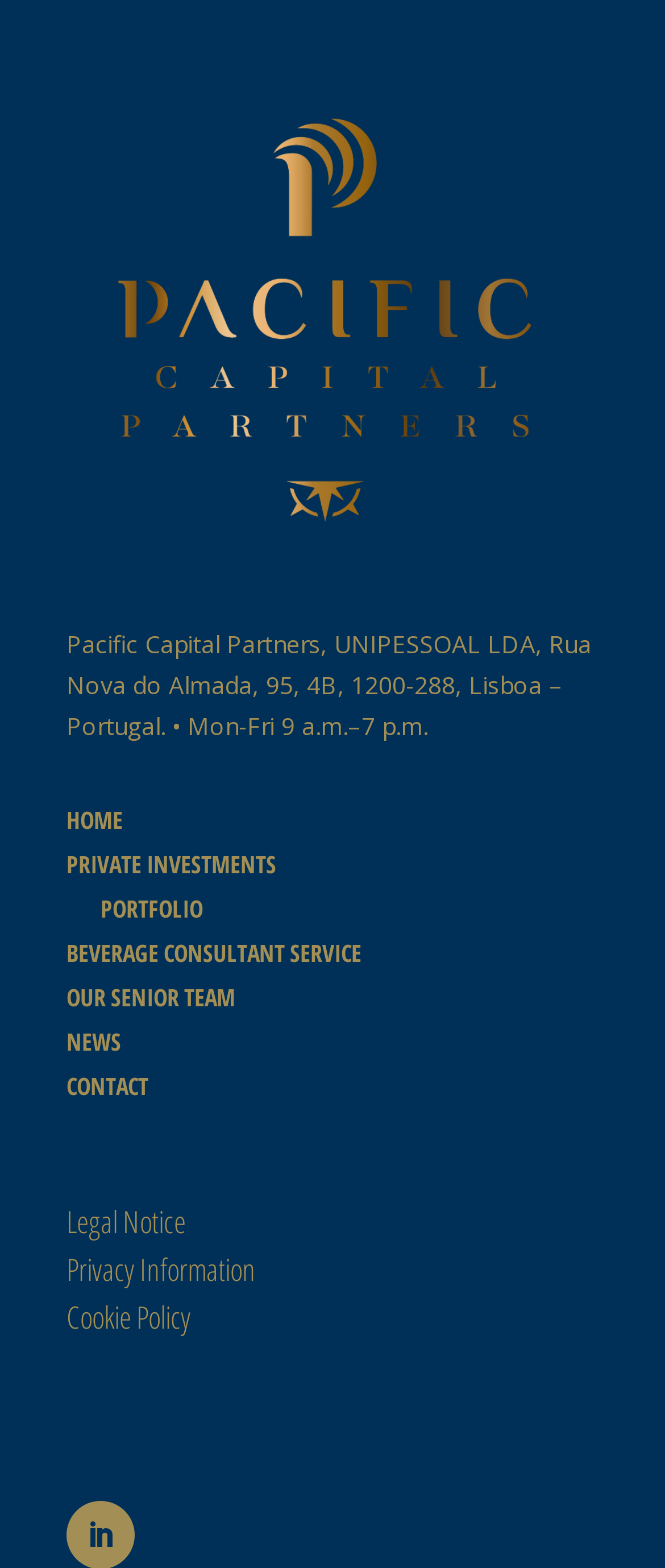What is the company name?
Answer the question with detailed information derived from the image.

The company name is mentioned in the static text element at the top of the page, which reads 'Pacific Capital Partners, UNIPESSOAL LDA, Rua Nova do Almada, 95, 4B, 1200-288, Lisboa – Portugal.'